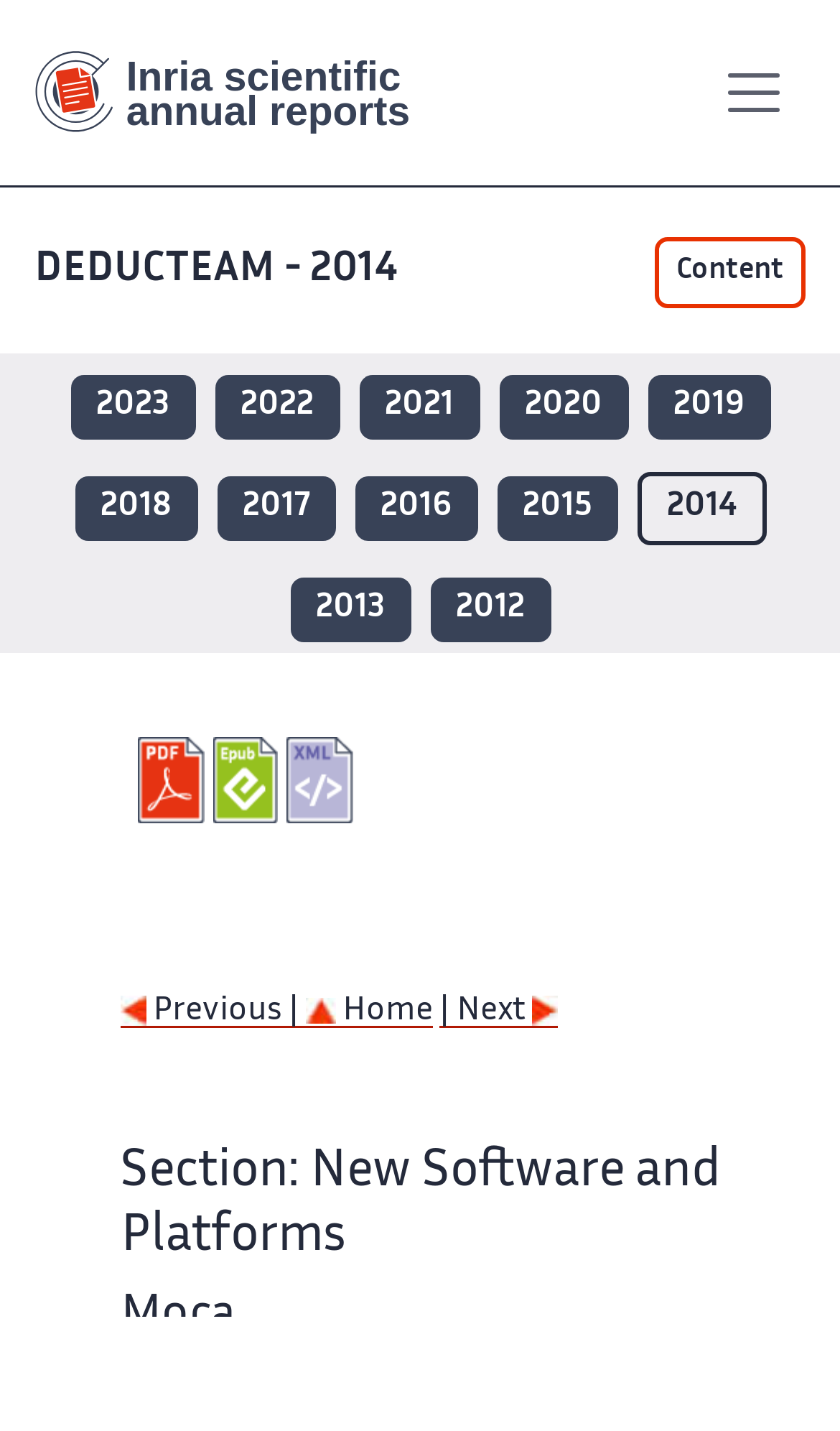Locate the bounding box coordinates of the clickable area needed to fulfill the instruction: "Download PDF version".

[0.164, 0.516, 0.253, 0.576]